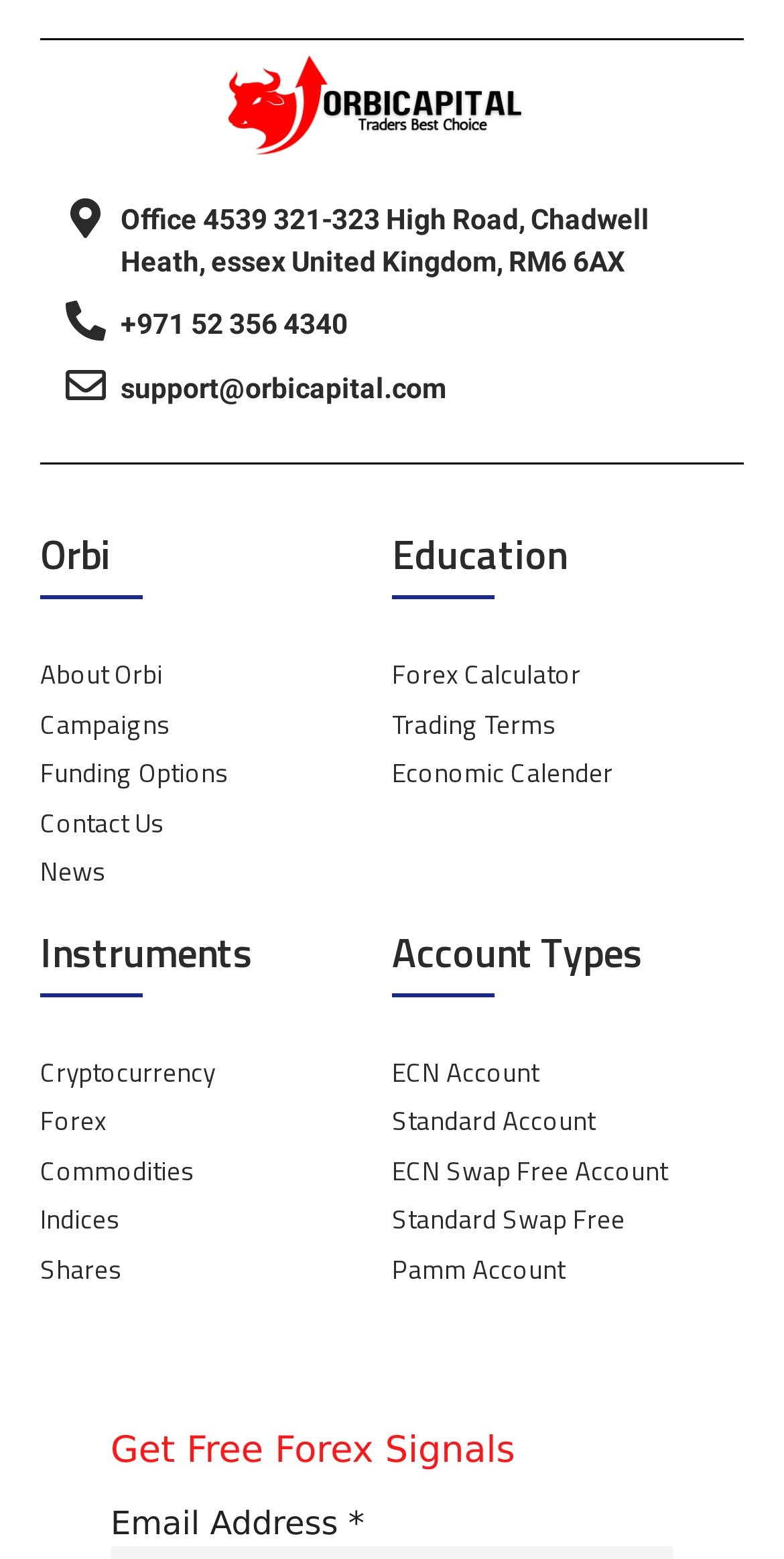From the webpage screenshot, predict the bounding box coordinates (top-left x, top-left y, bottom-right x, bottom-right y) for the UI element described here: Standard Swap Free

[0.5, 0.77, 0.949, 0.796]